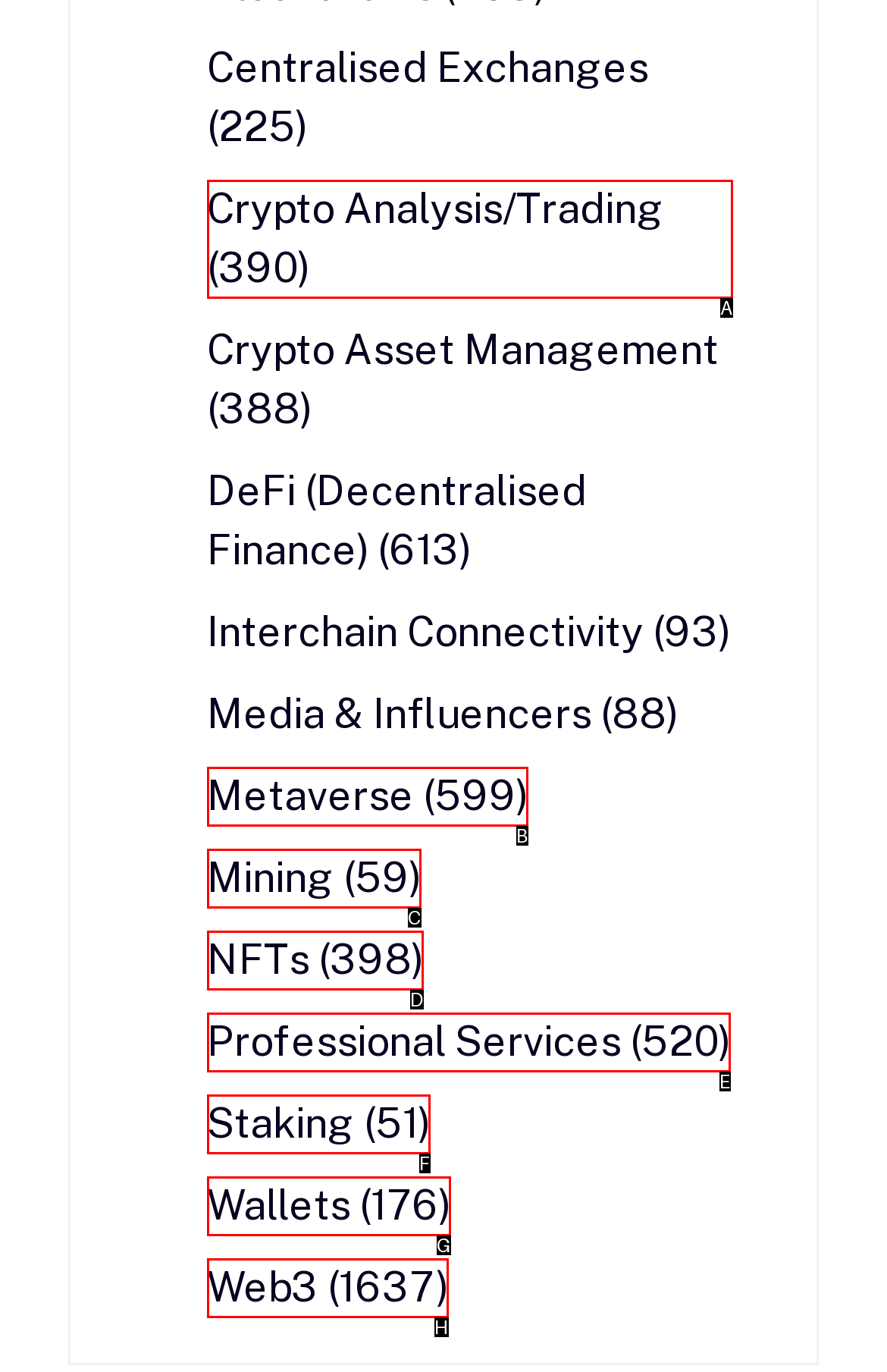Pick the option that corresponds to: December 7, 2023December 7, 2023
Provide the letter of the correct choice.

None